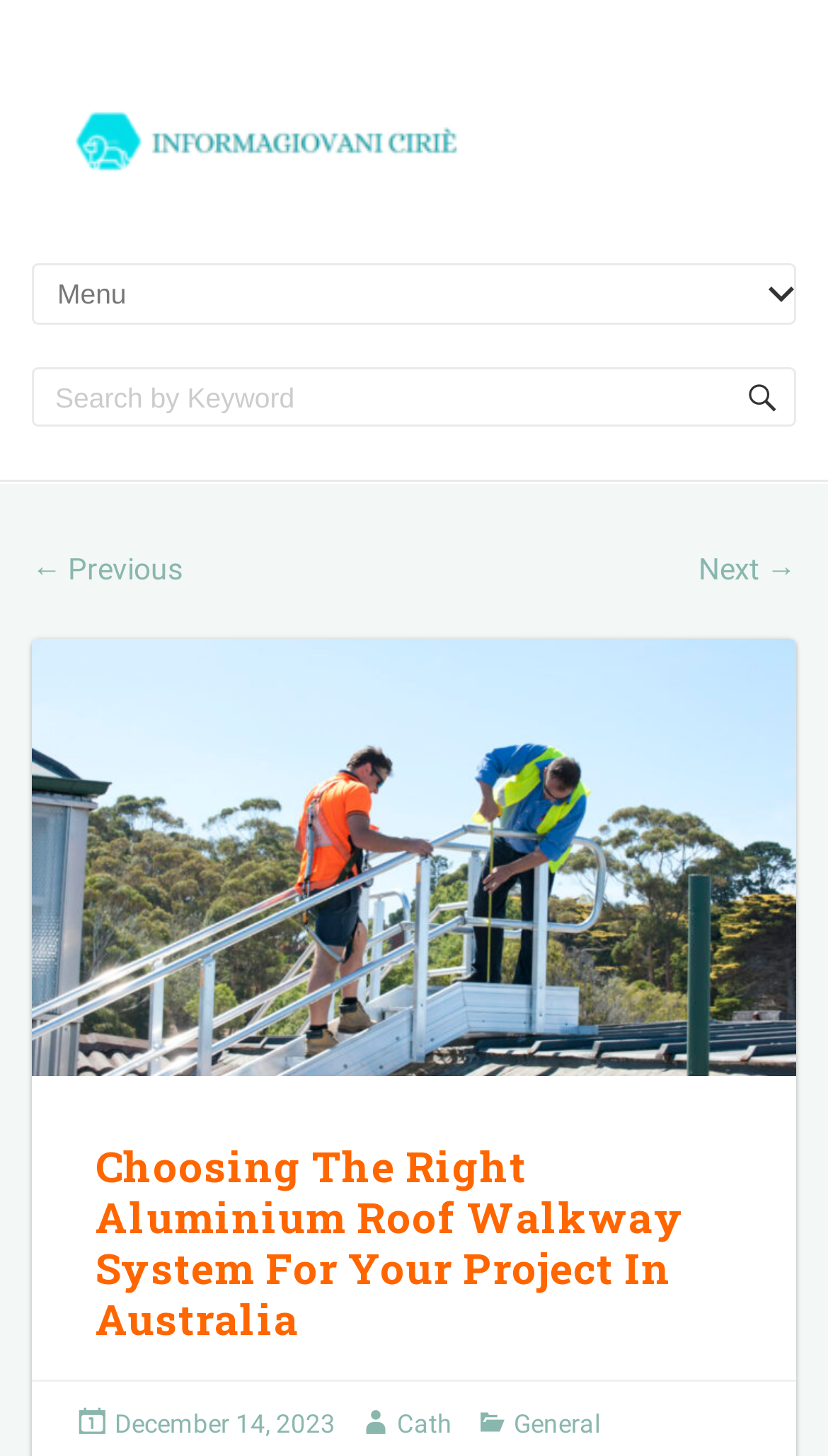Using a single word or phrase, answer the following question: 
What is the date of the latest article?

December 14, 2023